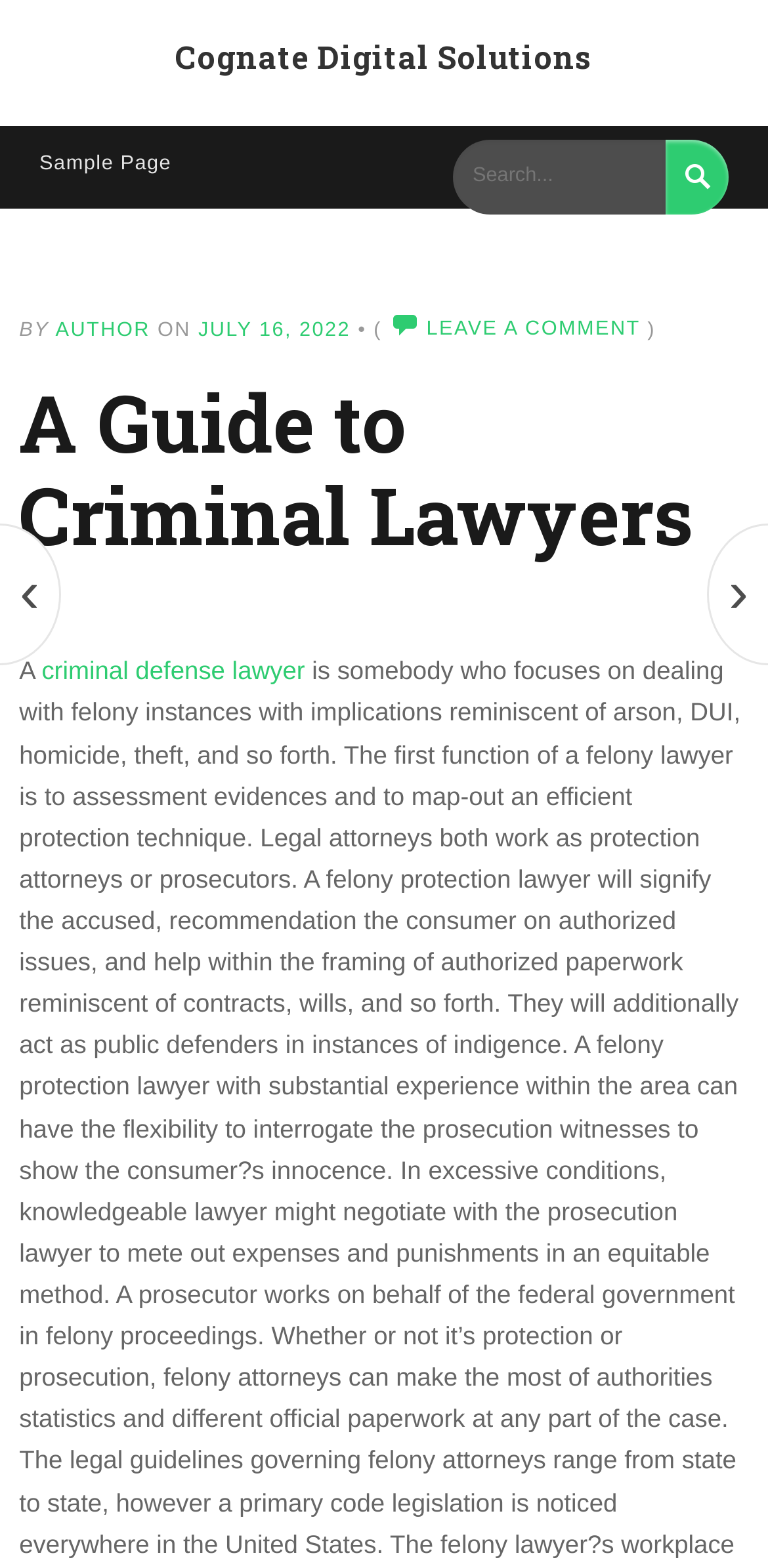Based on the element description: "Sample Page", identify the bounding box coordinates for this UI element. The coordinates must be four float numbers between 0 and 1, listed as [left, top, right, bottom].

[0.026, 0.086, 0.249, 0.125]